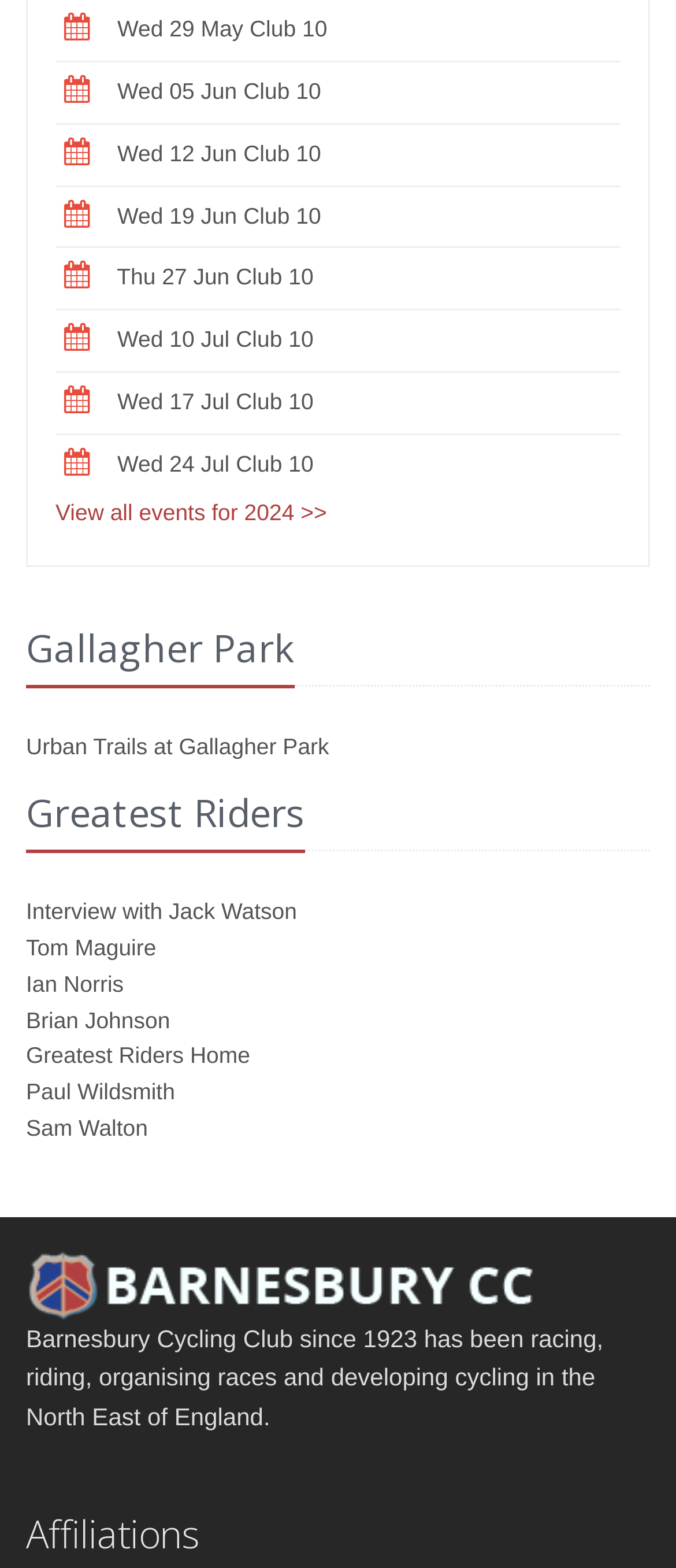Please provide the bounding box coordinates for the element that needs to be clicked to perform the following instruction: "Learn about the Greatest Riders". The coordinates should be given as four float numbers between 0 and 1, i.e., [left, top, right, bottom].

[0.038, 0.5, 0.451, 0.544]